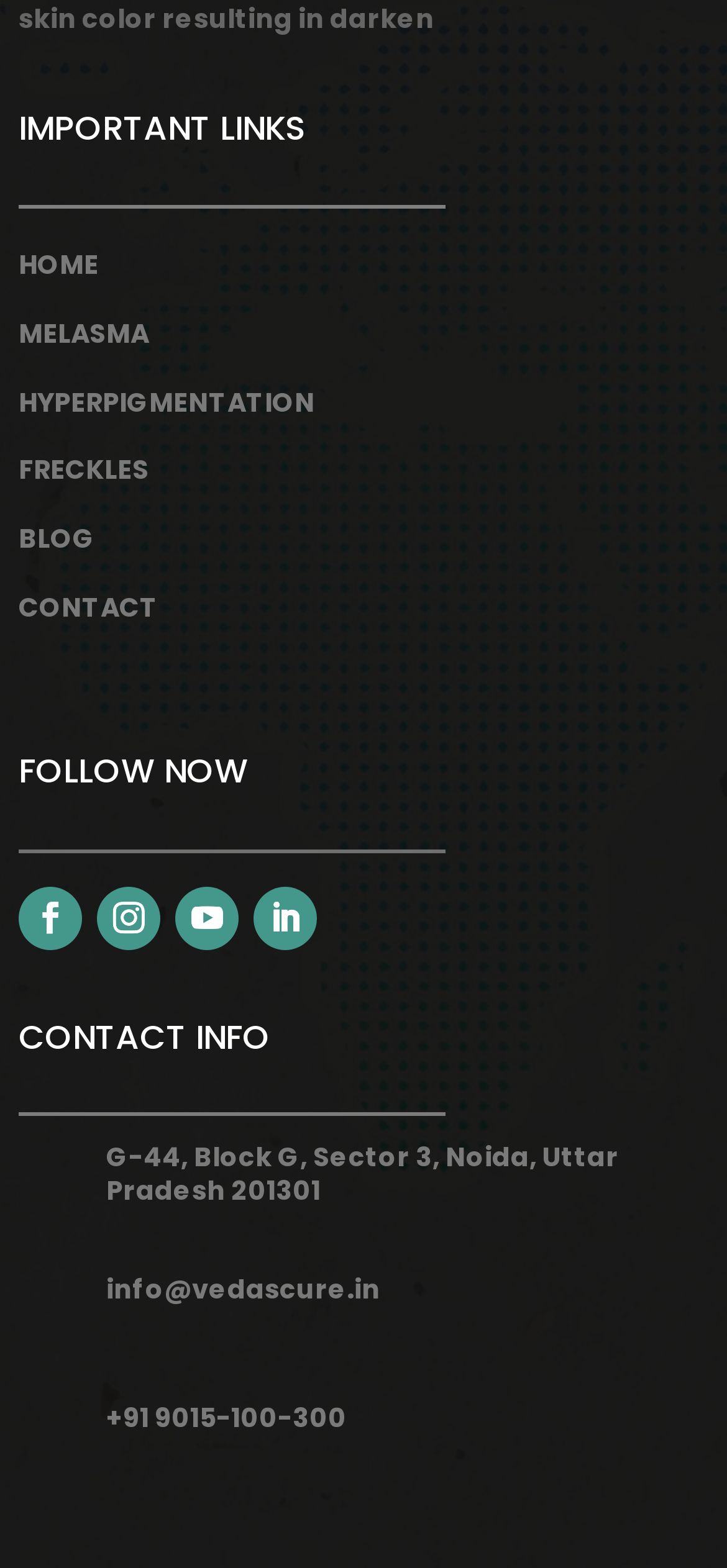Please determine the bounding box coordinates of the element's region to click for the following instruction: "View book details".

None